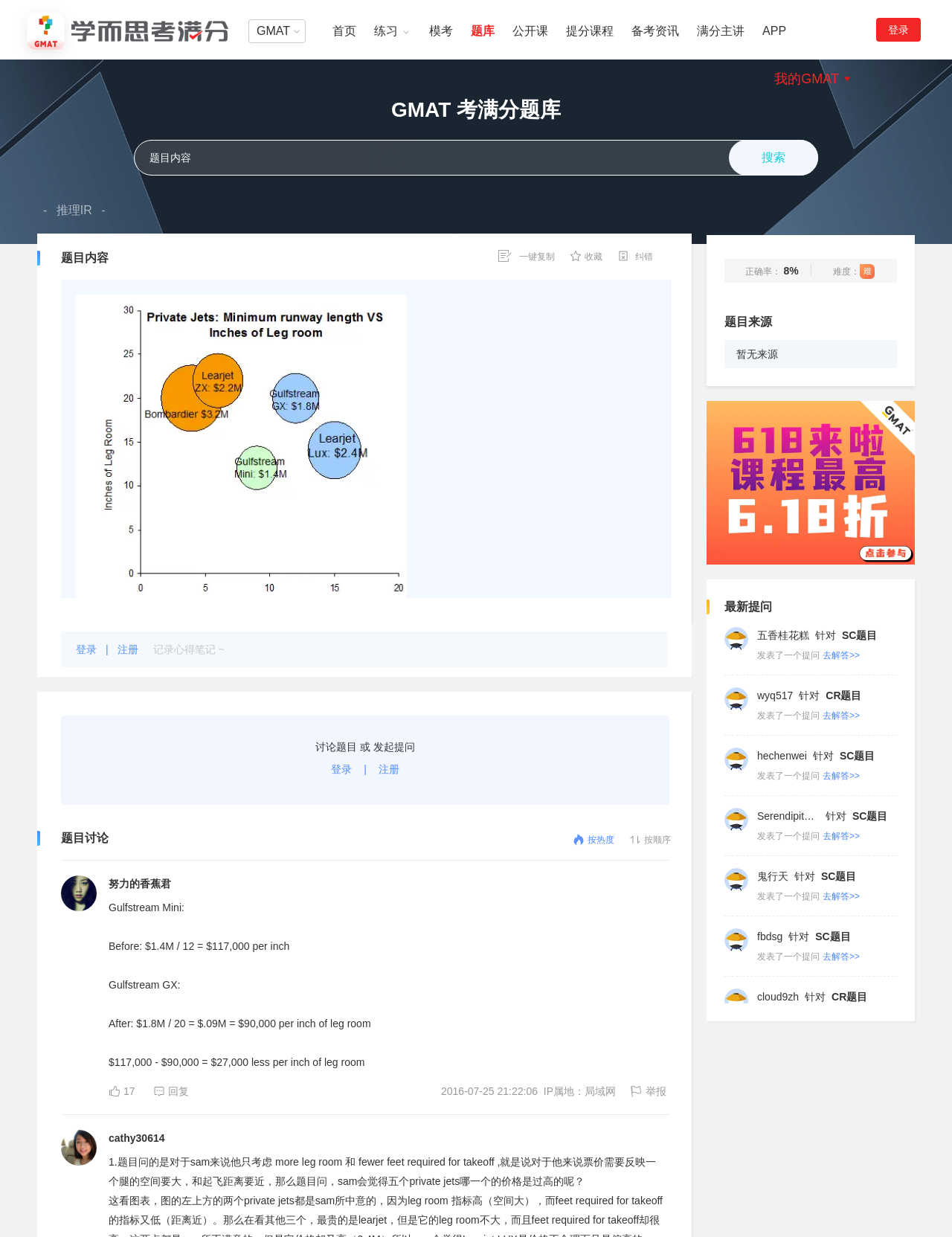What is the purpose of the bubble chart on the left?
Please give a detailed and thorough answer to the question, covering all relevant points.

The bubble chart on the left displays 5 different private jets plotted against 4 dimensions: feet required for takeoff, inches of leg room, price, and prestige. The size of each bubble represents the price of that particular private jet, and the color of each bubble represents which level of prestige that private jet belongs to.